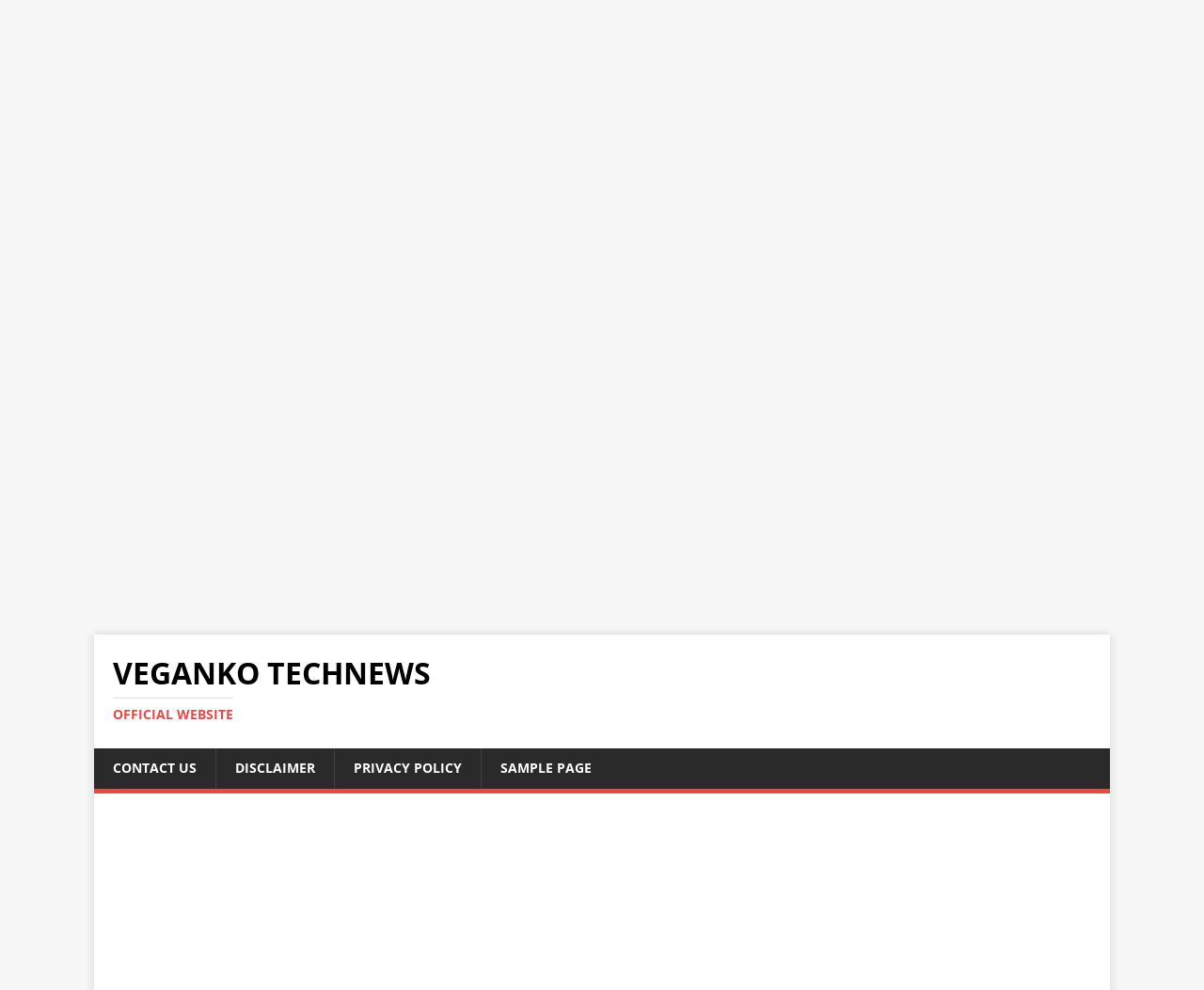Provide a brief response using a word or short phrase to this question:
Is there a contact page on the website?

Yes